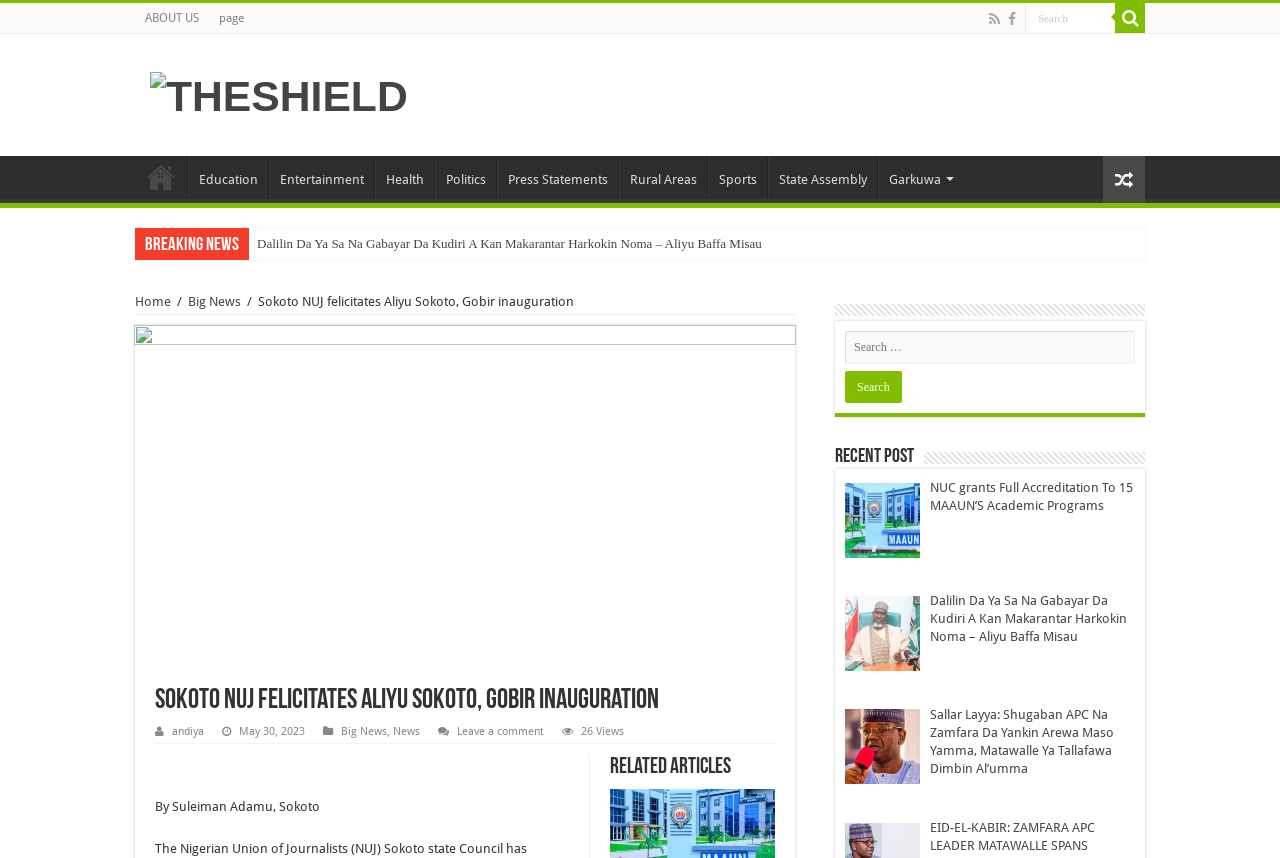Who wrote the article about Sokoto NUJ felicitating Aliyu Sokoto?
Respond with a short answer, either a single word or a phrase, based on the image.

Suleiman Adamu